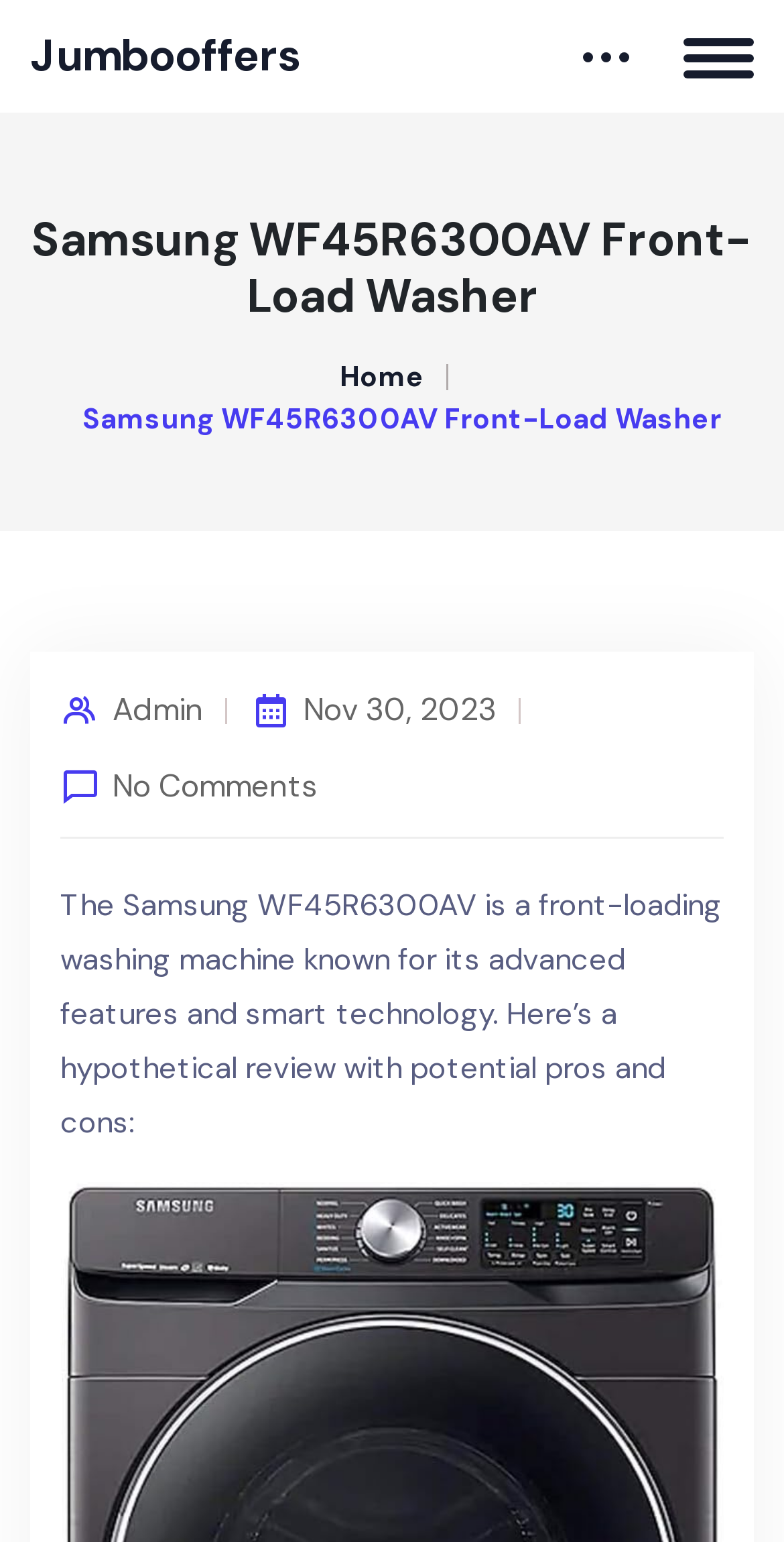What is the brand of the washing machine?
Based on the image, respond with a single word or phrase.

Samsung